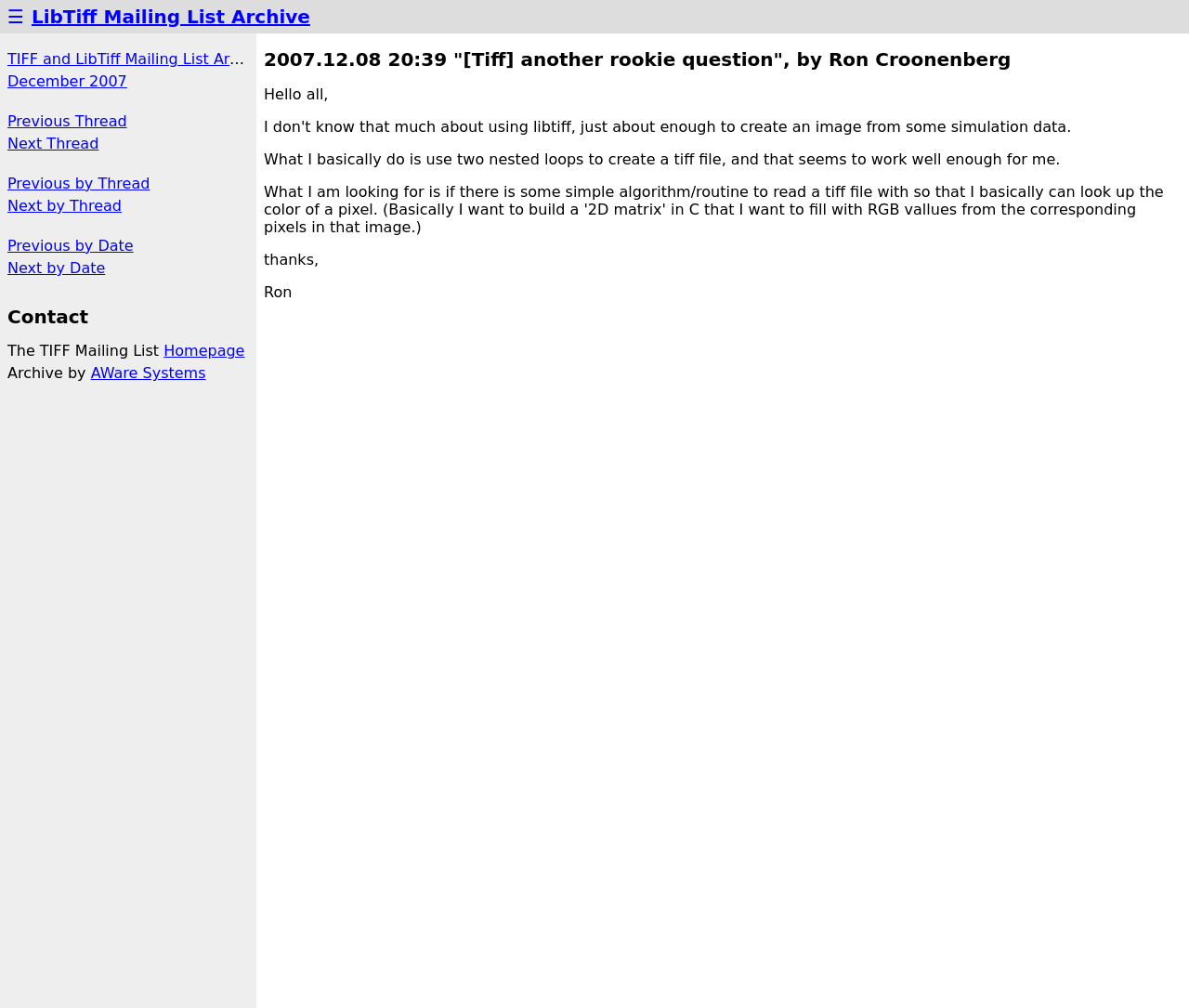Create a detailed summary of the webpage's content and design.

The webpage is an archived mailing list thread from 2007. At the top left, there is a navigation menu with links to the LibTiff Mailing List Archive, TIFF and LibTiff Mailing List Archive, and December 2007. Below this menu, there are links to navigate through the thread, including Previous Thread, Next Thread, Previous by Thread, Next by Thread, Previous by Date, and Next by Date.

On the top right, there is a small icon represented by '☰'. Below the navigation menu, the title of the thread "2007.12.08 20:39, "[Tiff] another rookie question", by Ron Croonenberg" is displayed prominently.

The main content of the webpage is the email thread, which starts with a greeting "Hello all," followed by a paragraph explaining the sender's approach to creating a TIFF file using two nested loops. The email ends with a signature "thanks, Ron".

At the bottom left, there are additional links and text, including "Contact", "The TIFF Mailing List", "Homepage", "Archive by", and "AWare Systems".